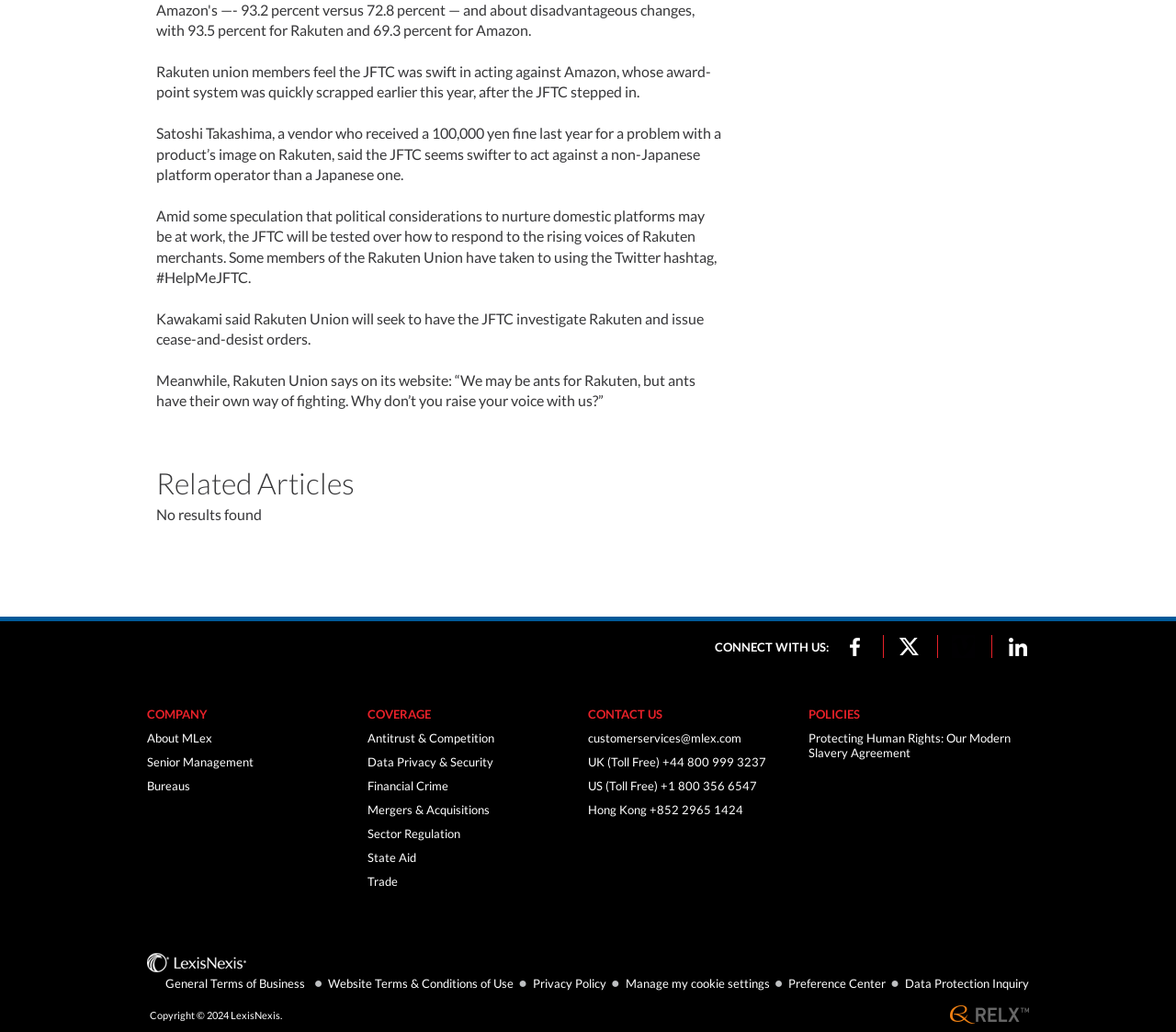Locate the bounding box coordinates of the clickable region necessary to complete the following instruction: "Contact customer service". Provide the coordinates in the format of four float numbers between 0 and 1, i.e., [left, top, right, bottom].

[0.5, 0.708, 0.63, 0.722]